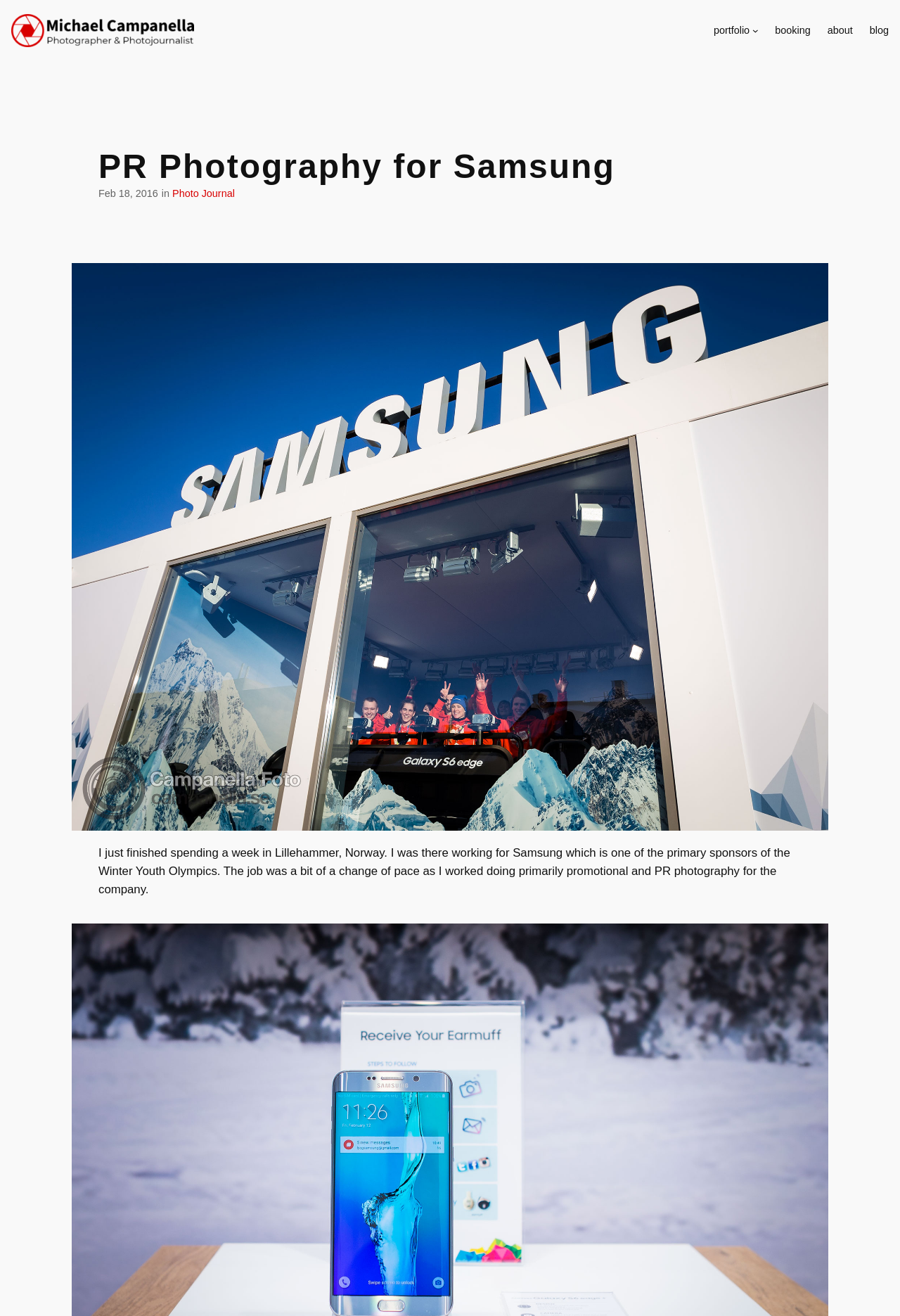Determine the bounding box of the UI component based on this description: "Photo Journal". The bounding box coordinates should be four float values between 0 and 1, i.e., [left, top, right, bottom].

[0.191, 0.143, 0.261, 0.151]